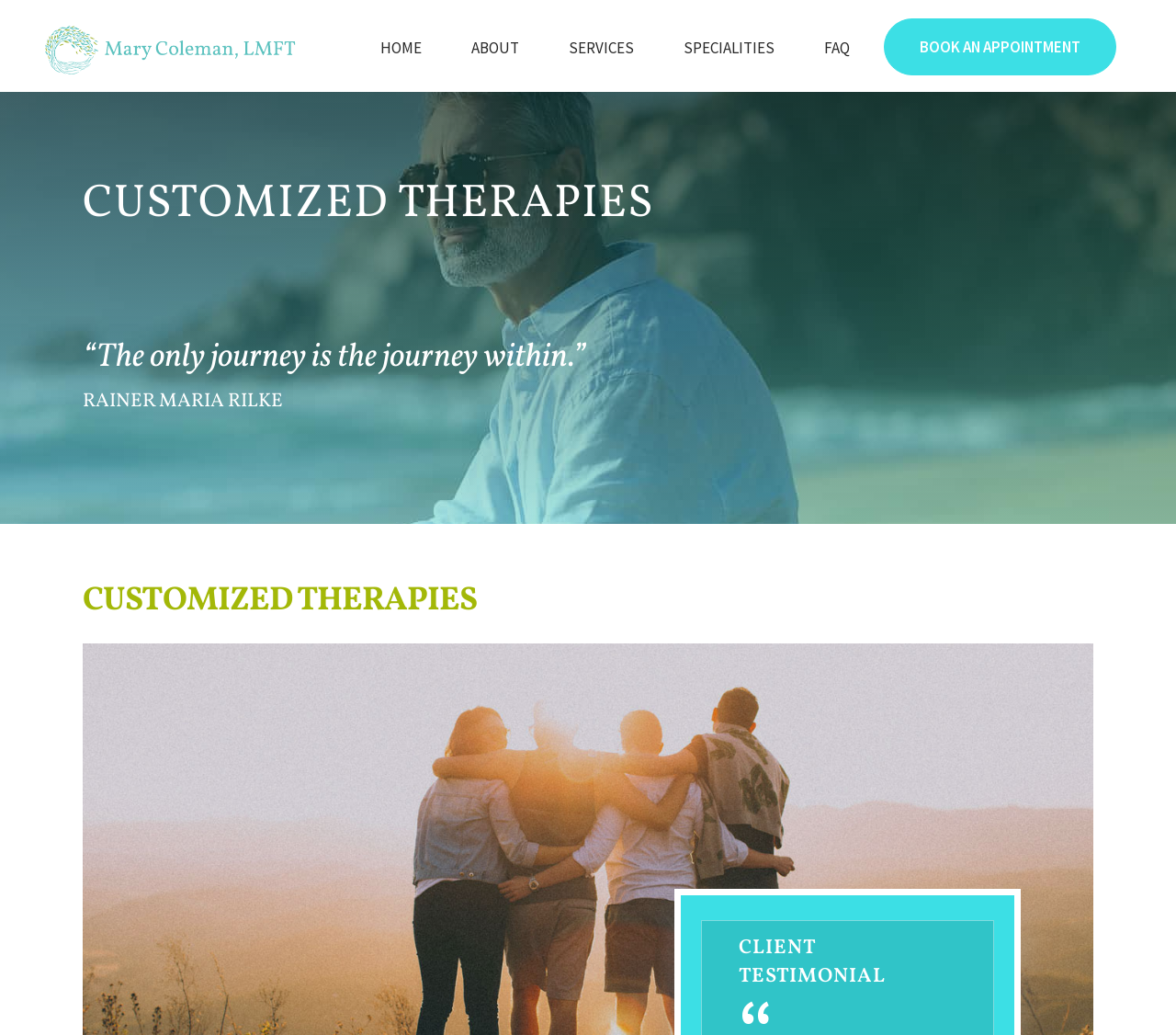Bounding box coordinates are specified in the format (top-left x, top-left y, bottom-right x, bottom-right y). All values are floating point numbers bounded between 0 and 1. Please provide the bounding box coordinate of the region this sentence describes: Services

[0.47, 0.036, 0.552, 0.056]